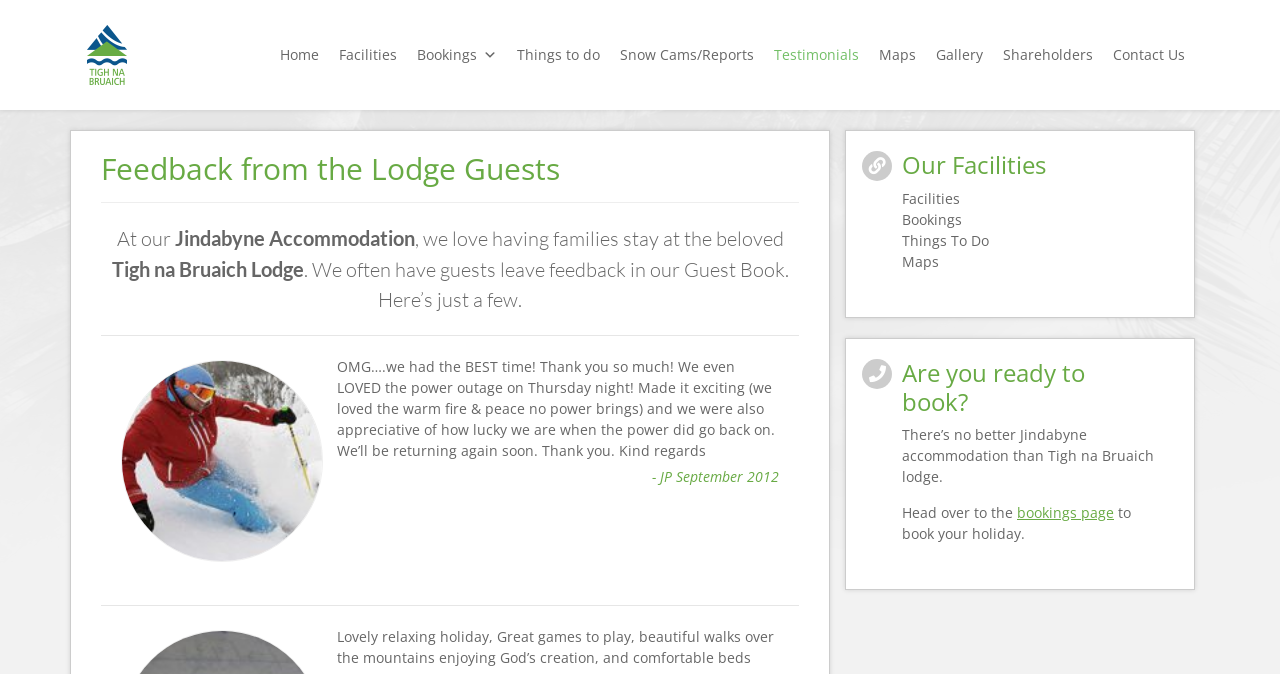Using the information in the image, could you please answer the following question in detail:
What is the location of the lodge?

I found the text 'Accommodation Jindabyne' and 'Jindabyne Accommodation' which suggests that the location of the lodge is Jindabyne.